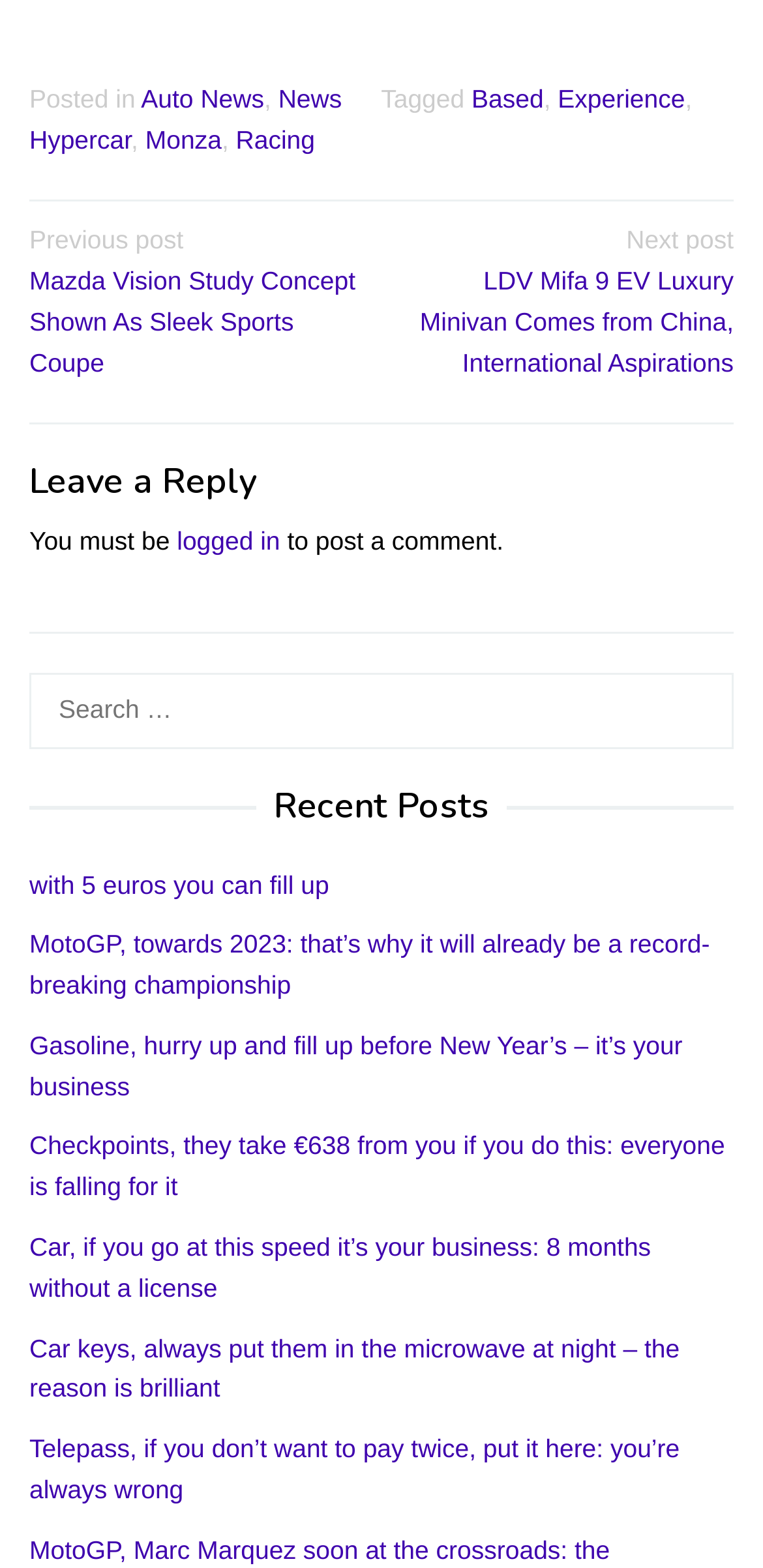Please find the bounding box coordinates of the section that needs to be clicked to achieve this instruction: "Click on the link about Hypercar".

[0.038, 0.08, 0.172, 0.098]